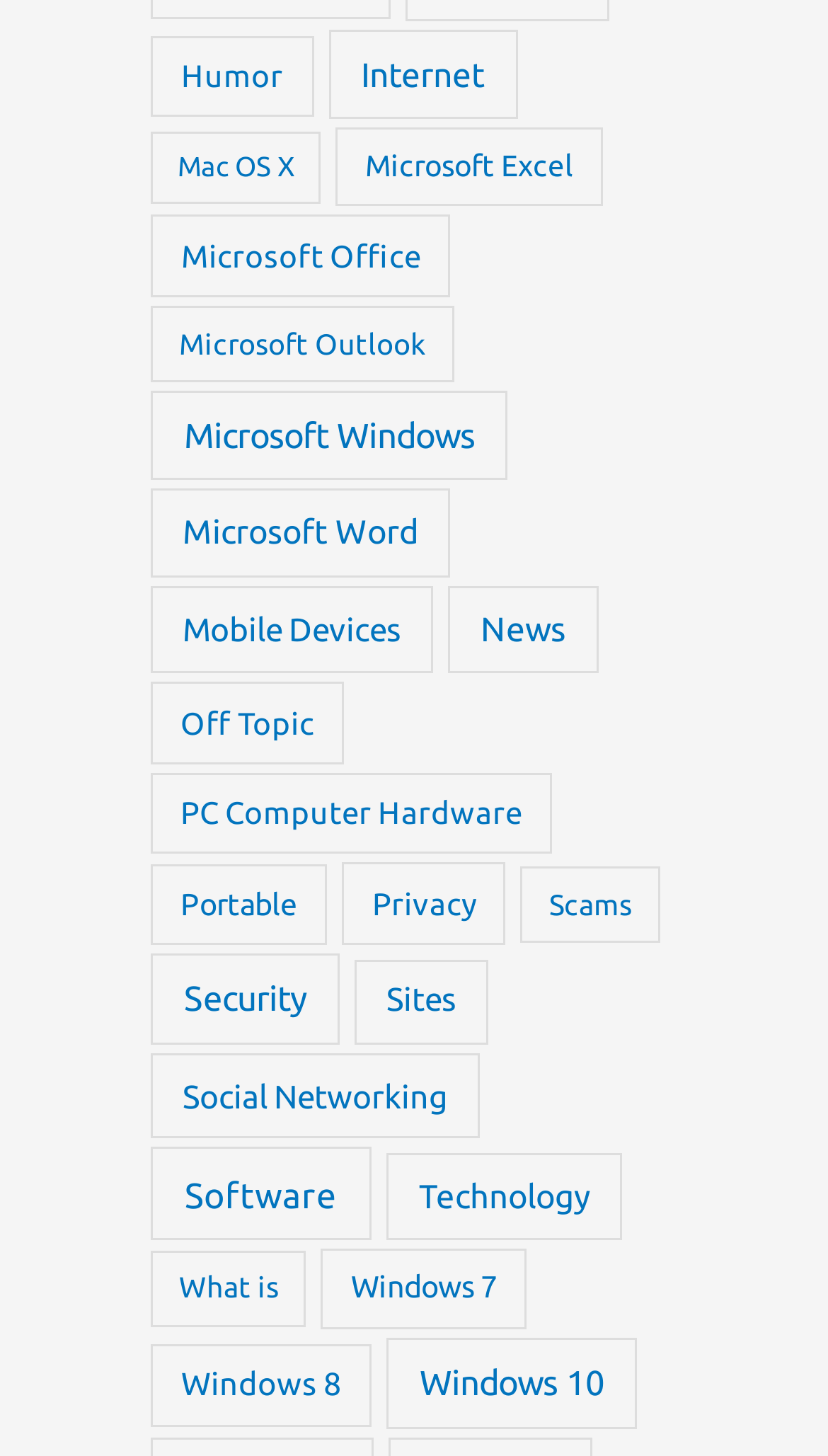Specify the bounding box coordinates of the area that needs to be clicked to achieve the following instruction: "Browse Humor topics".

[0.182, 0.024, 0.378, 0.081]